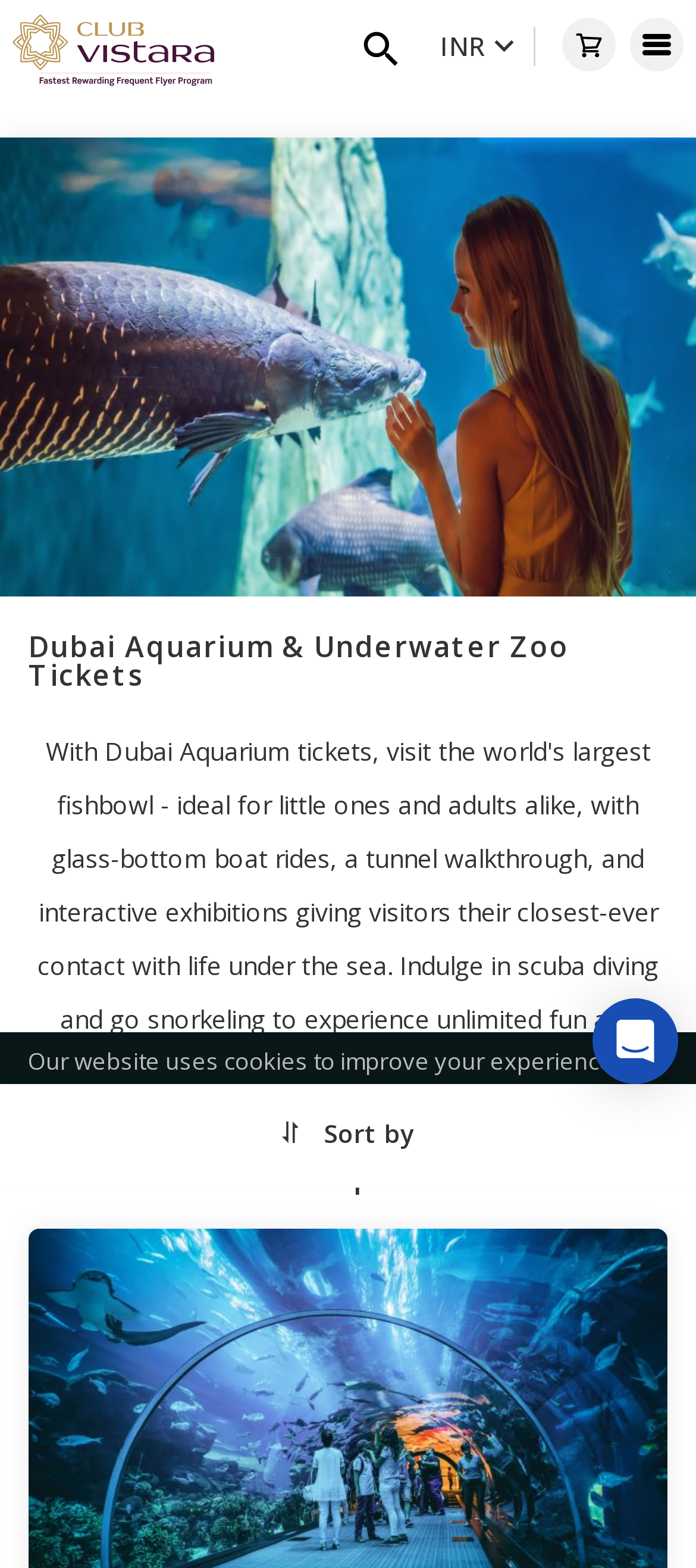Identify the bounding box of the UI element described as follows: "aria-label="Open Hamberger Menu"". Provide the coordinates as four float numbers in the range of 0 to 1 [left, top, right, bottom].

[0.905, 0.011, 0.982, 0.046]